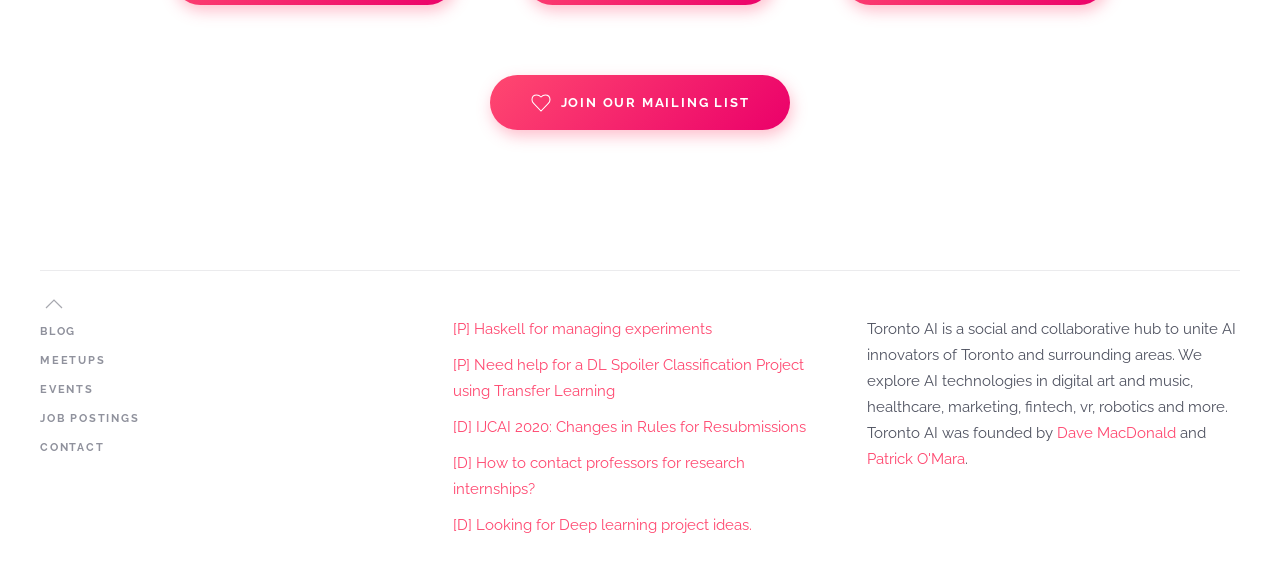Please specify the bounding box coordinates of the clickable region necessary for completing the following instruction: "Subscribe to the mailing list". The coordinates must consist of four float numbers between 0 and 1, i.e., [left, top, right, bottom].

[0.382, 0.13, 0.618, 0.225]